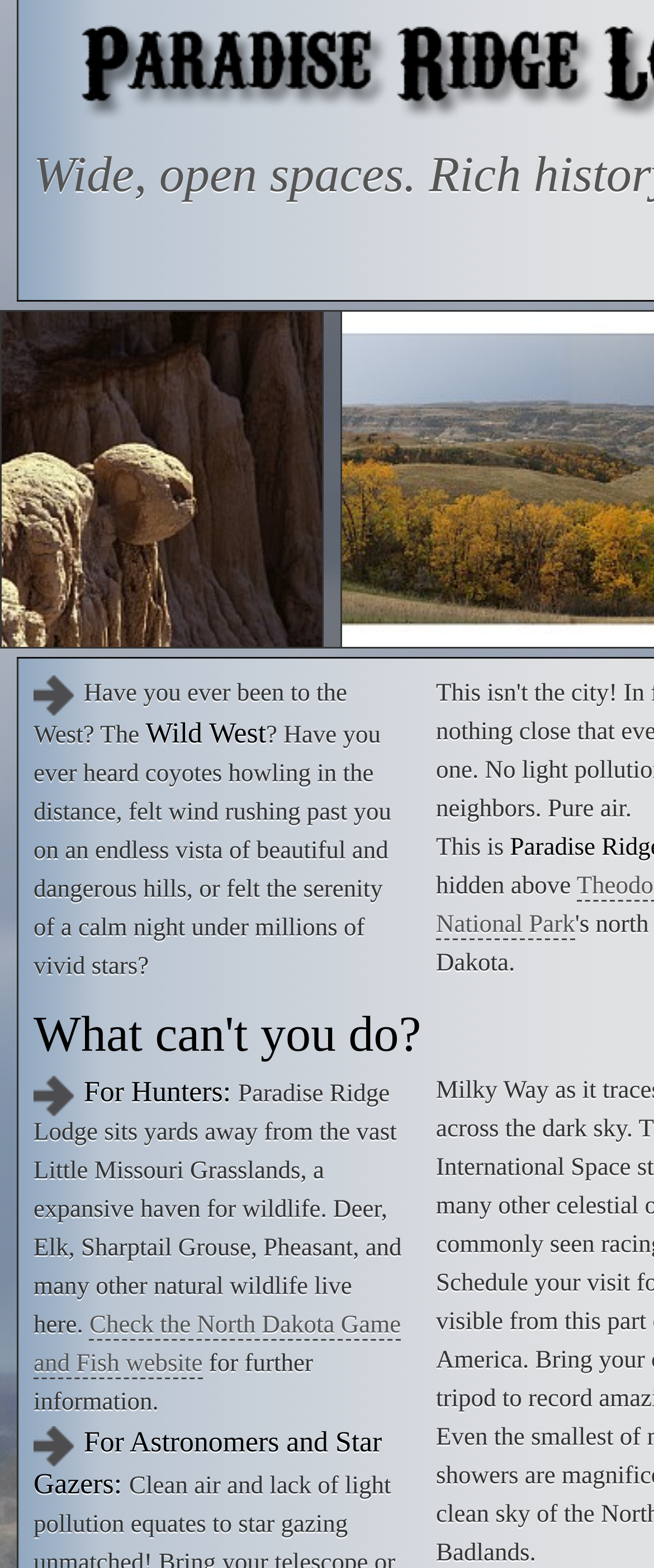Answer the following in one word or a short phrase: 
What type of wildlife can be found near Paradise Ridge Lodge?

Deer, Elk, Sharptail Grouse, Pheasant